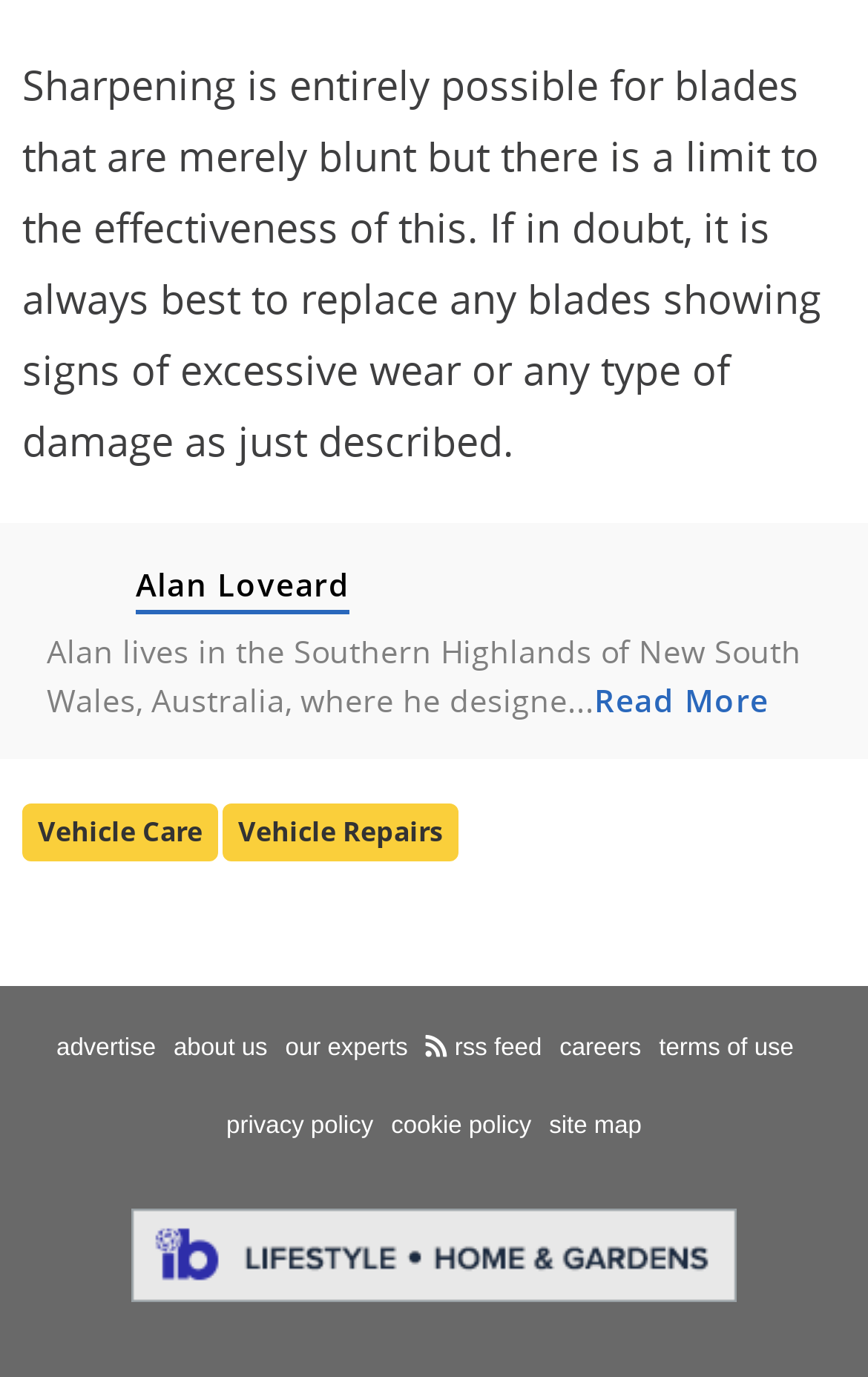What is the topic of the main text?
Please use the image to provide a one-word or short phrase answer.

Blade sharpening